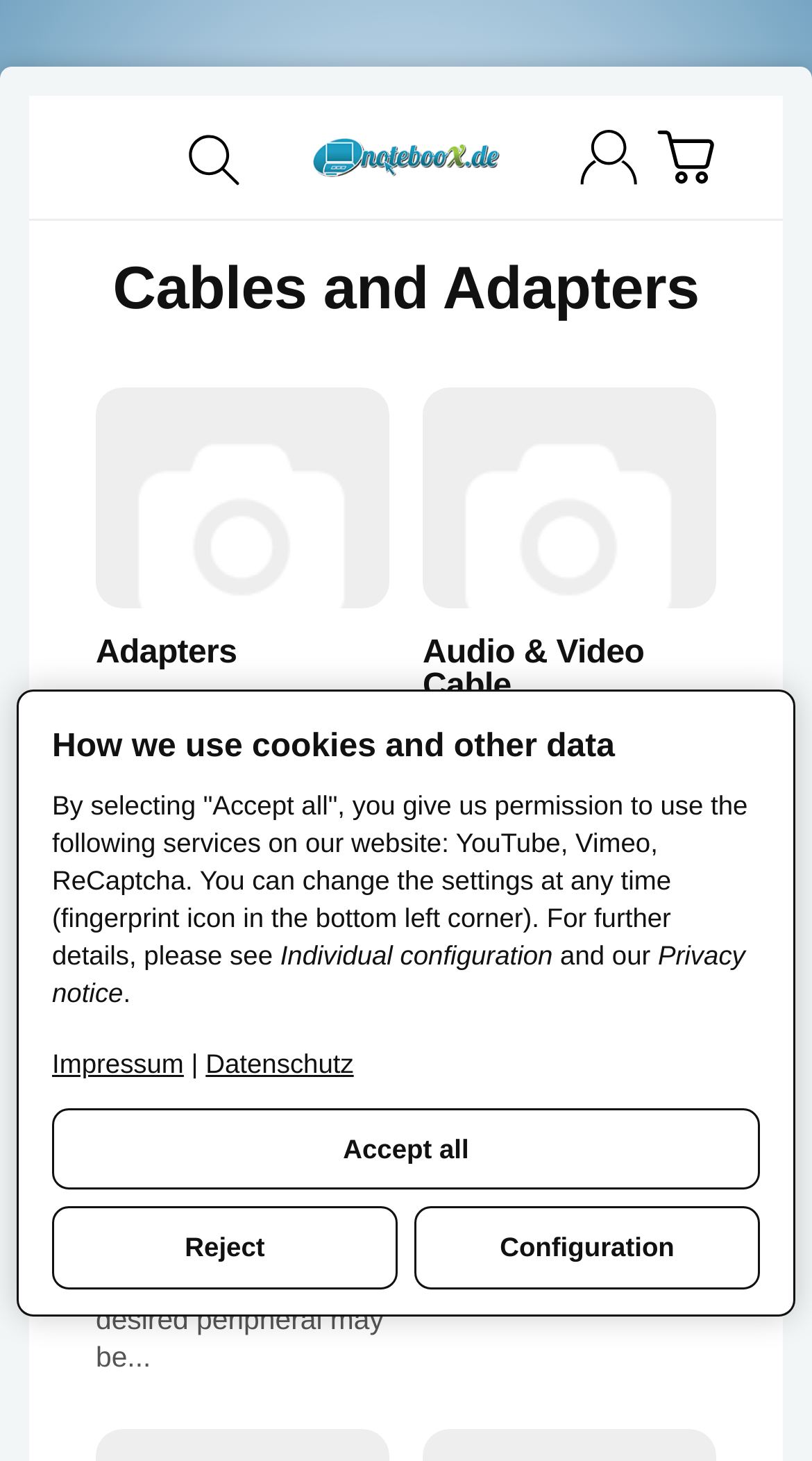Please answer the following question using a single word or phrase: 
What type of cables are described in the third link?

Data Transfer Cable